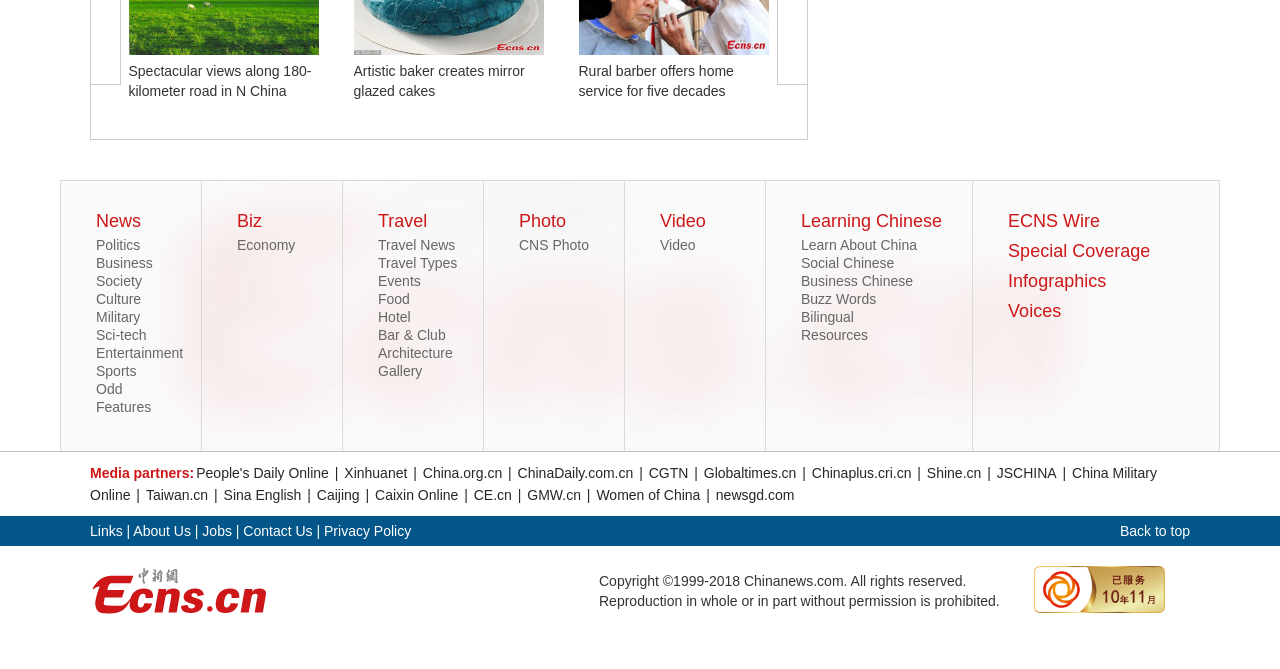Respond with a single word or phrase to the following question: How many subcategories are under the 'Travel' category?

5